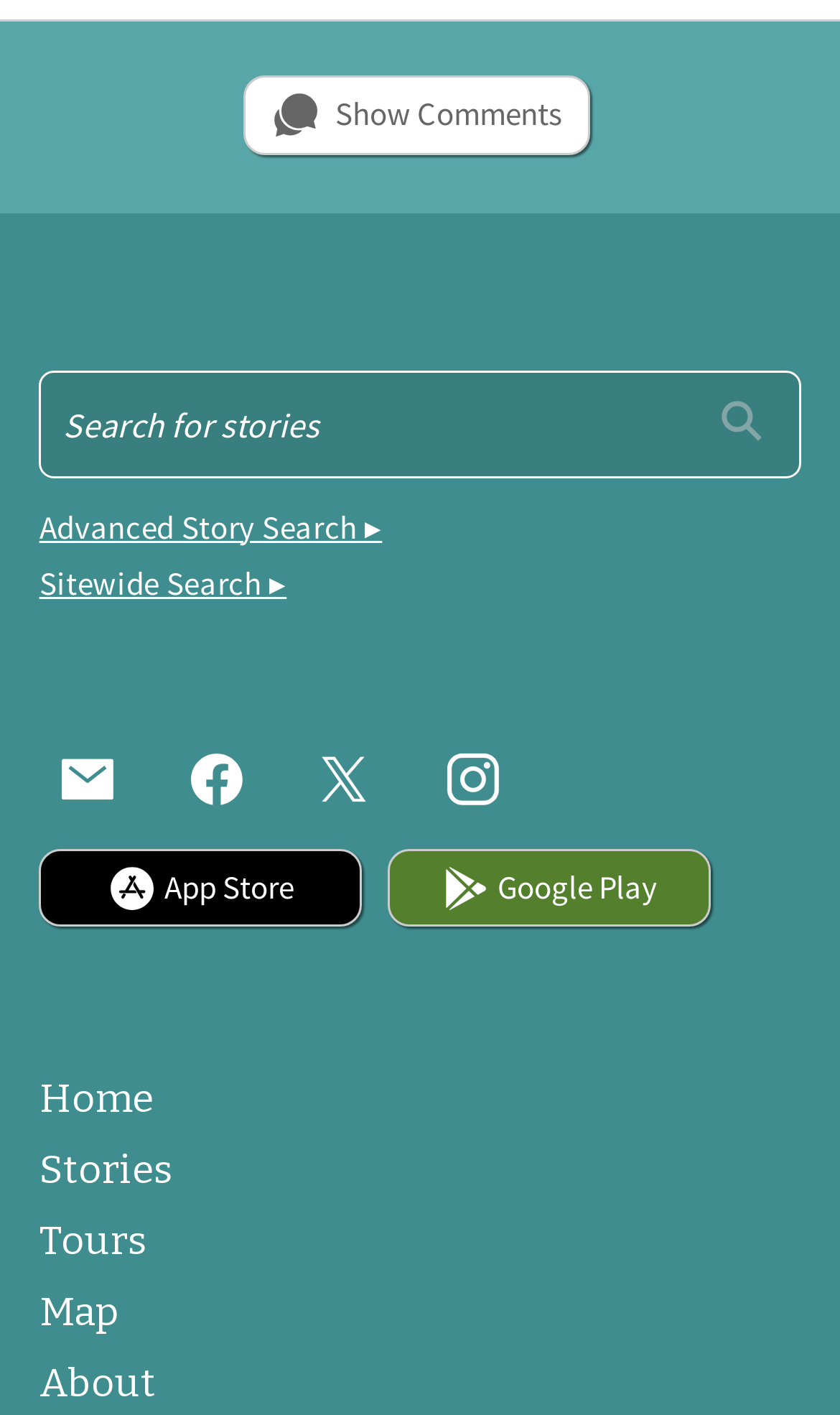Provide your answer in a single word or phrase: 
What is the function of the 'Show Comments' link?

To show comments